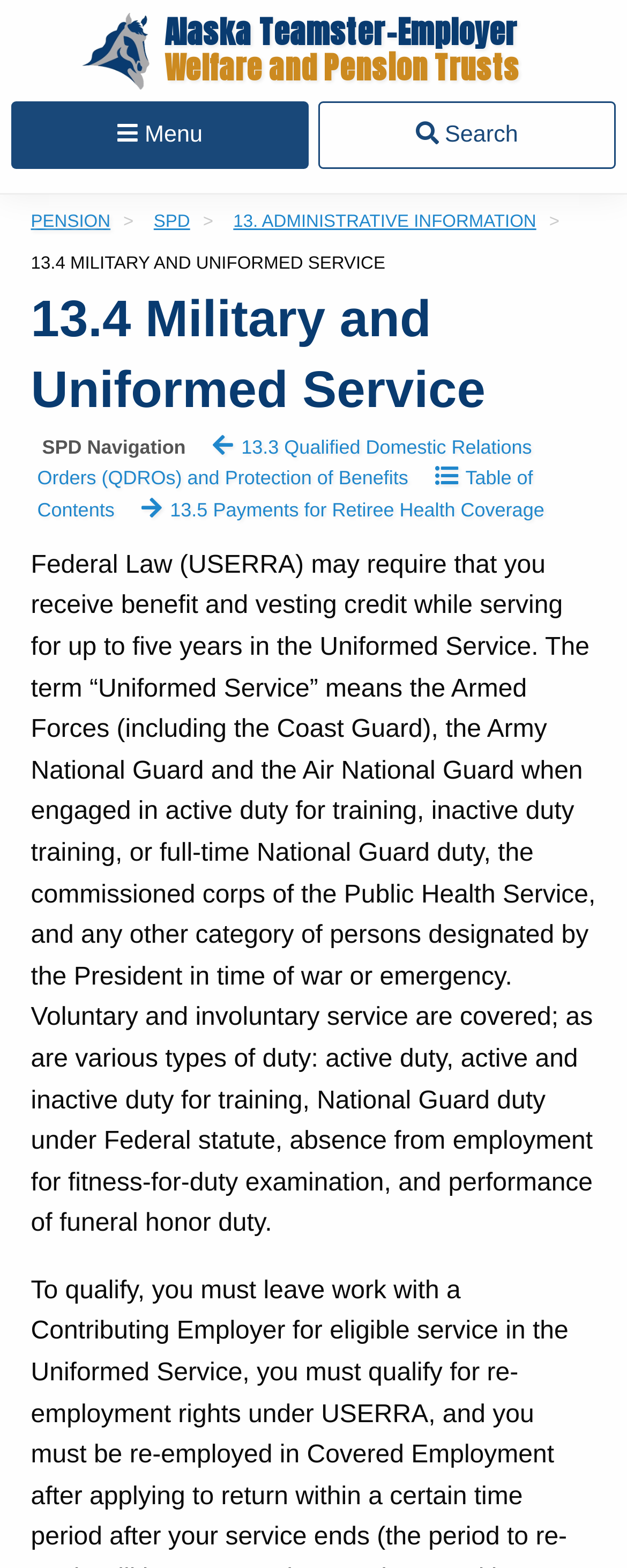Please identify the bounding box coordinates of the area that needs to be clicked to fulfill the following instruction: "Search for something."

[0.699, 0.078, 0.826, 0.095]